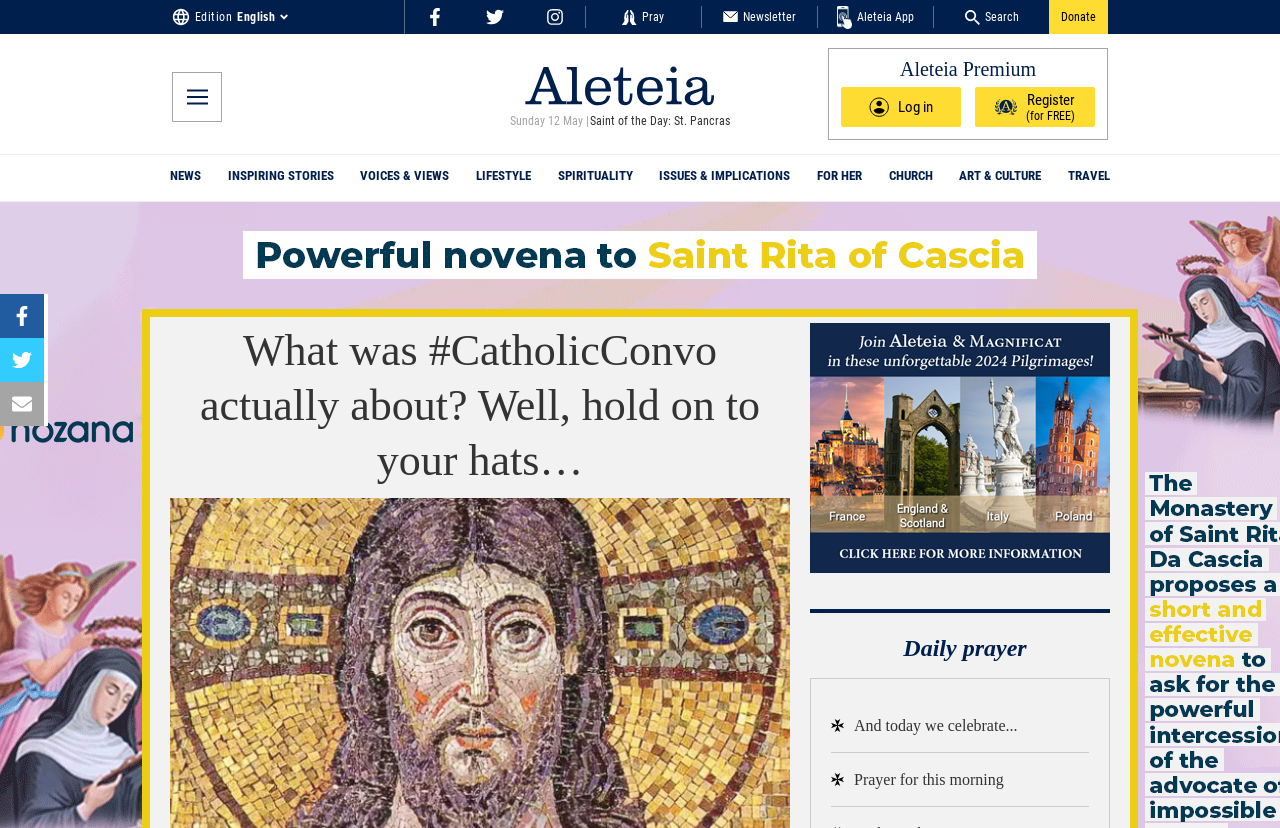Please find the bounding box coordinates of the element that you should click to achieve the following instruction: "Read the 'Saint of the Day' article". The coordinates should be presented as four float numbers between 0 and 1: [left, top, right, bottom].

[0.46, 0.137, 0.571, 0.154]